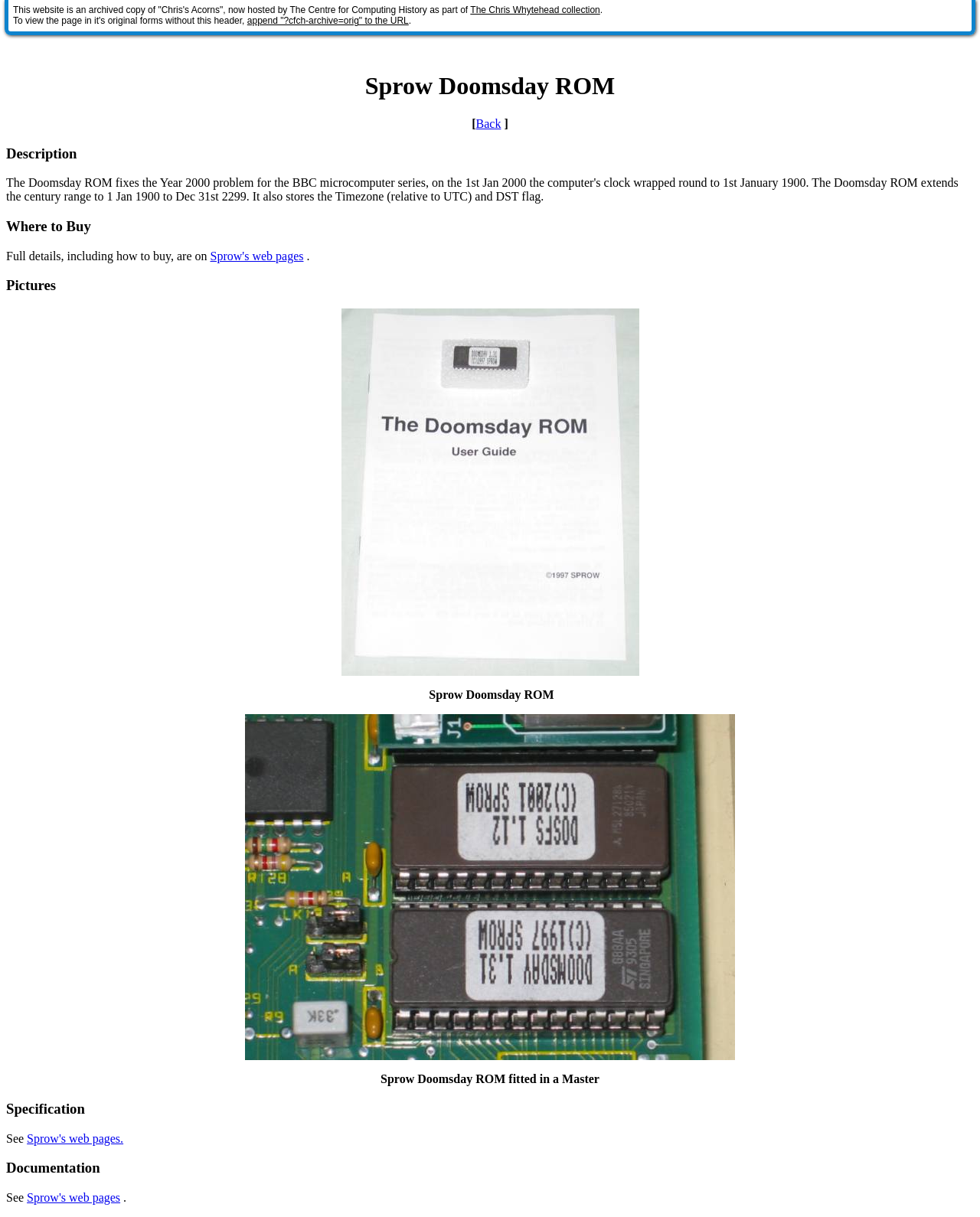Determine the title of the webpage and give its text content.

Sprow Doomsday ROM